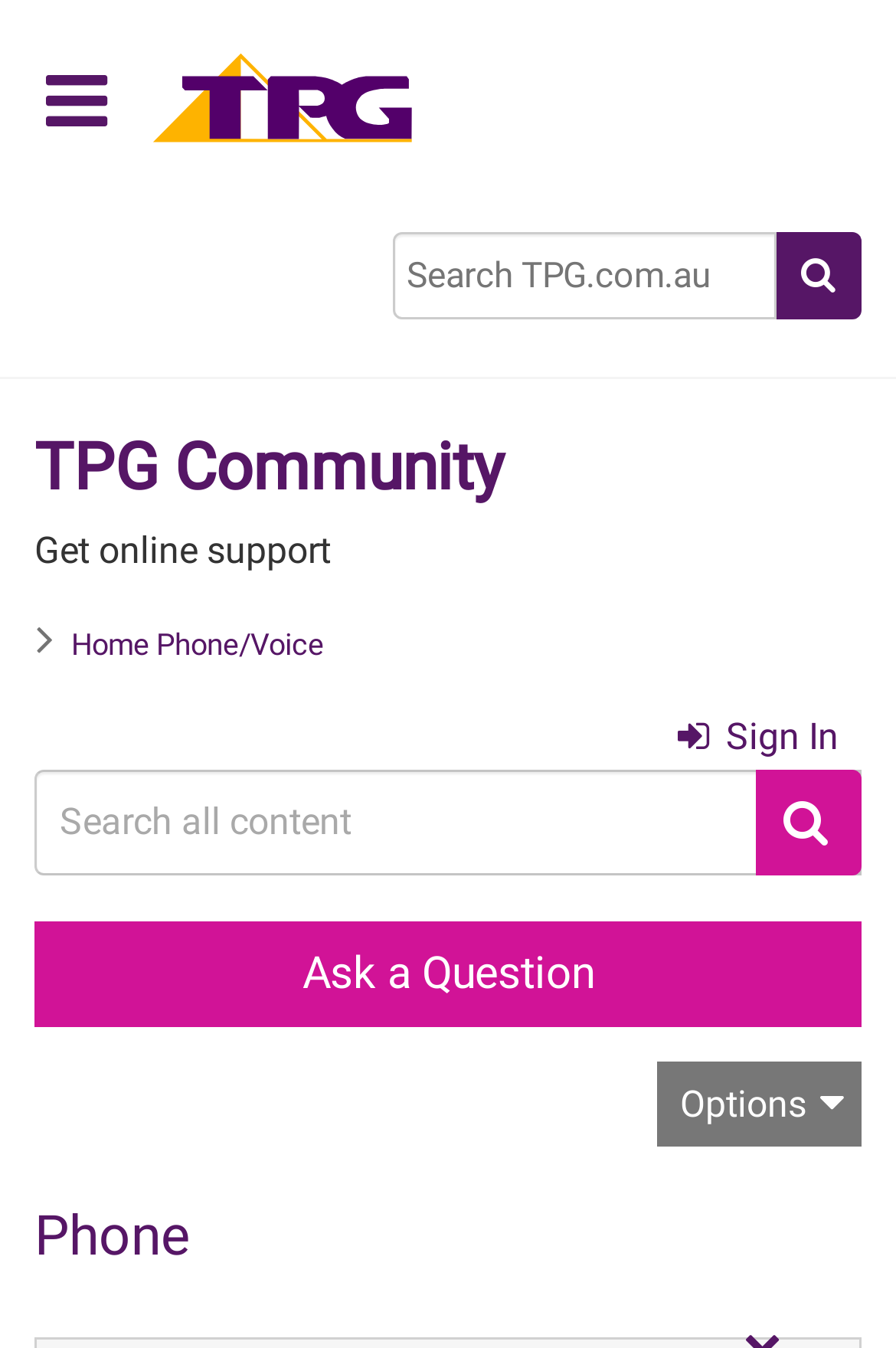Find the UI element described as: "MENUMENU" and predict its bounding box coordinates. Ensure the coordinates are four float numbers between 0 and 1, [left, top, right, bottom].

None